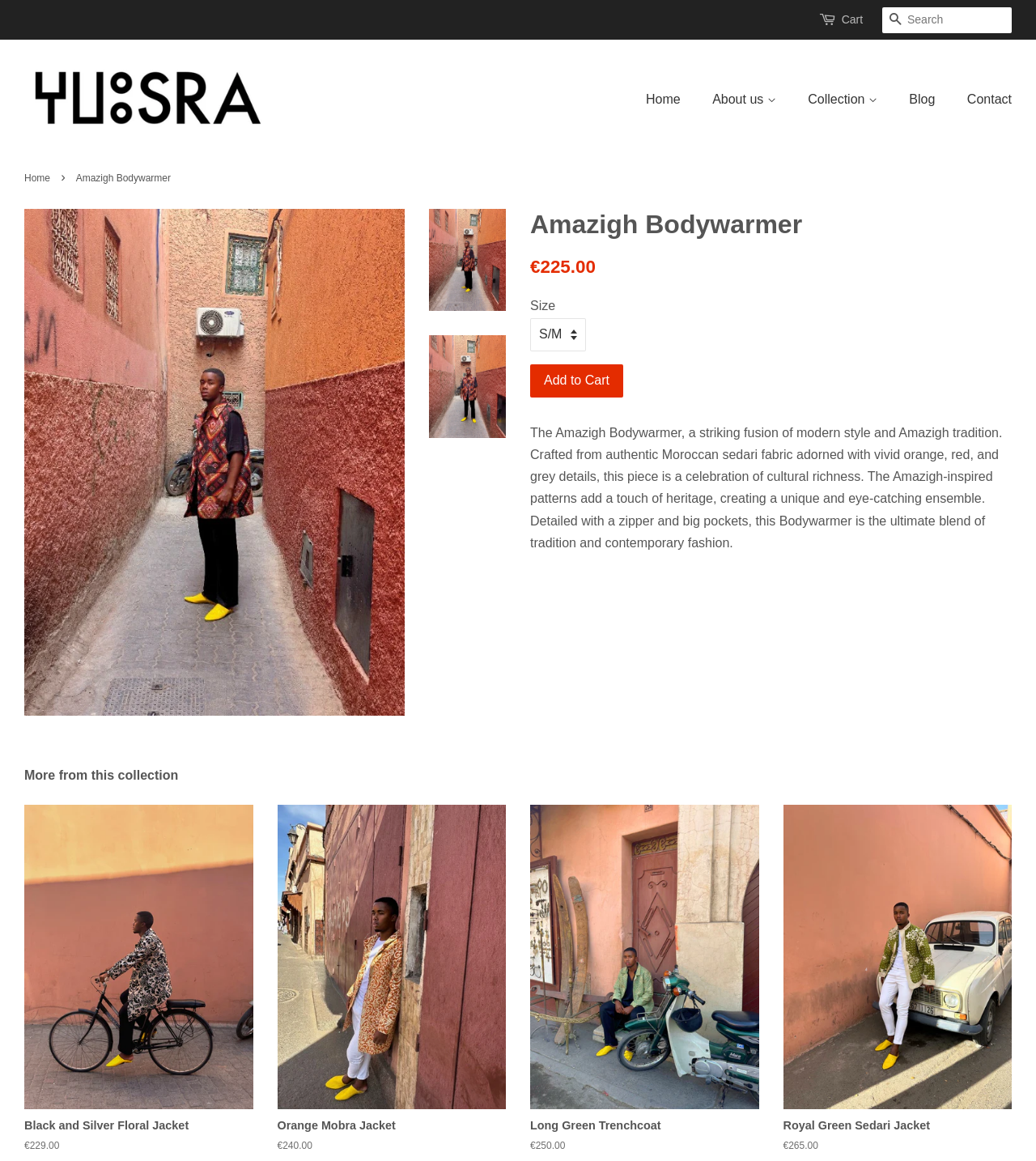Identify the bounding box coordinates of the specific part of the webpage to click to complete this instruction: "Go to the home page".

[0.623, 0.071, 0.672, 0.1]